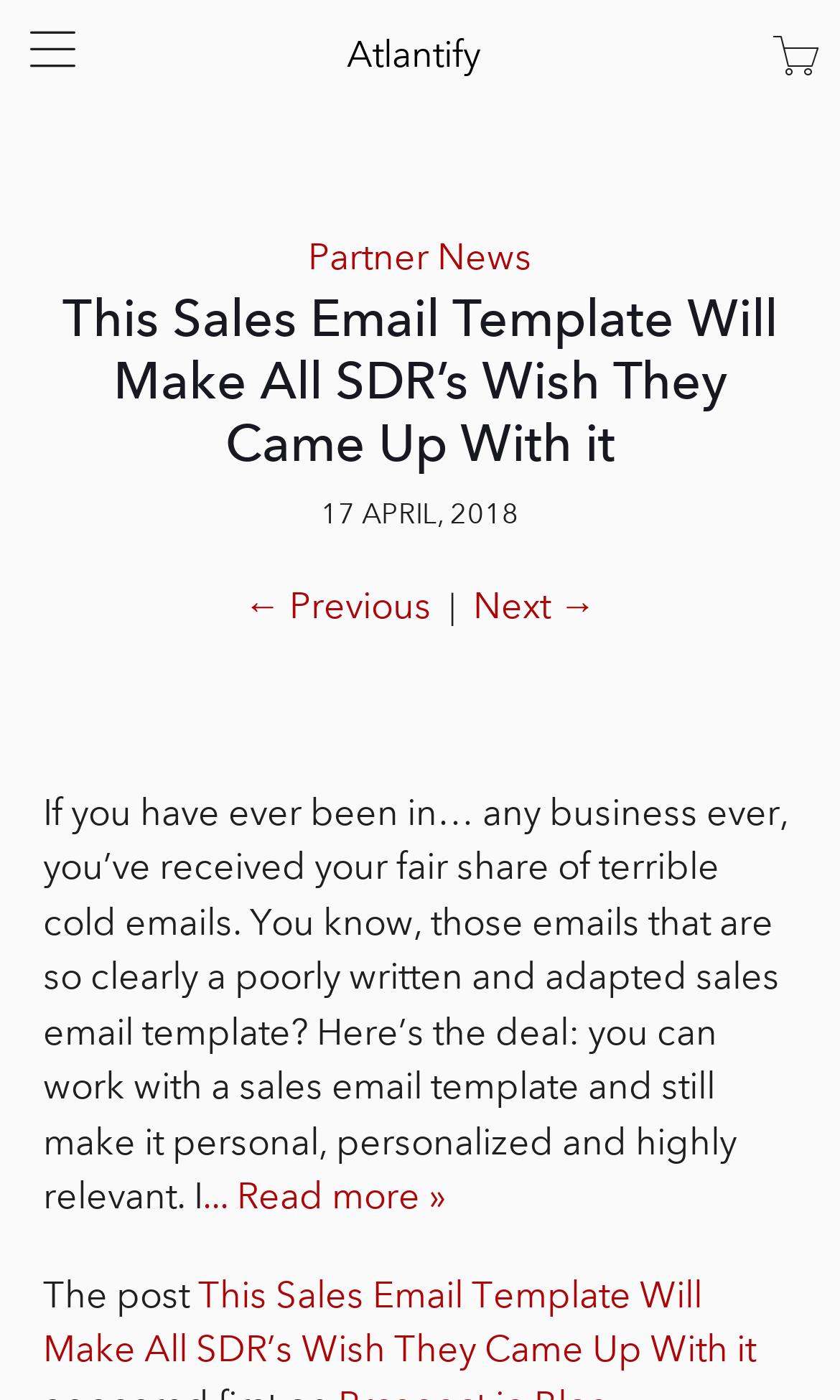Determine the main heading text of the webpage.

This Sales Email Template Will Make All SDR’s Wish They Came Up With it